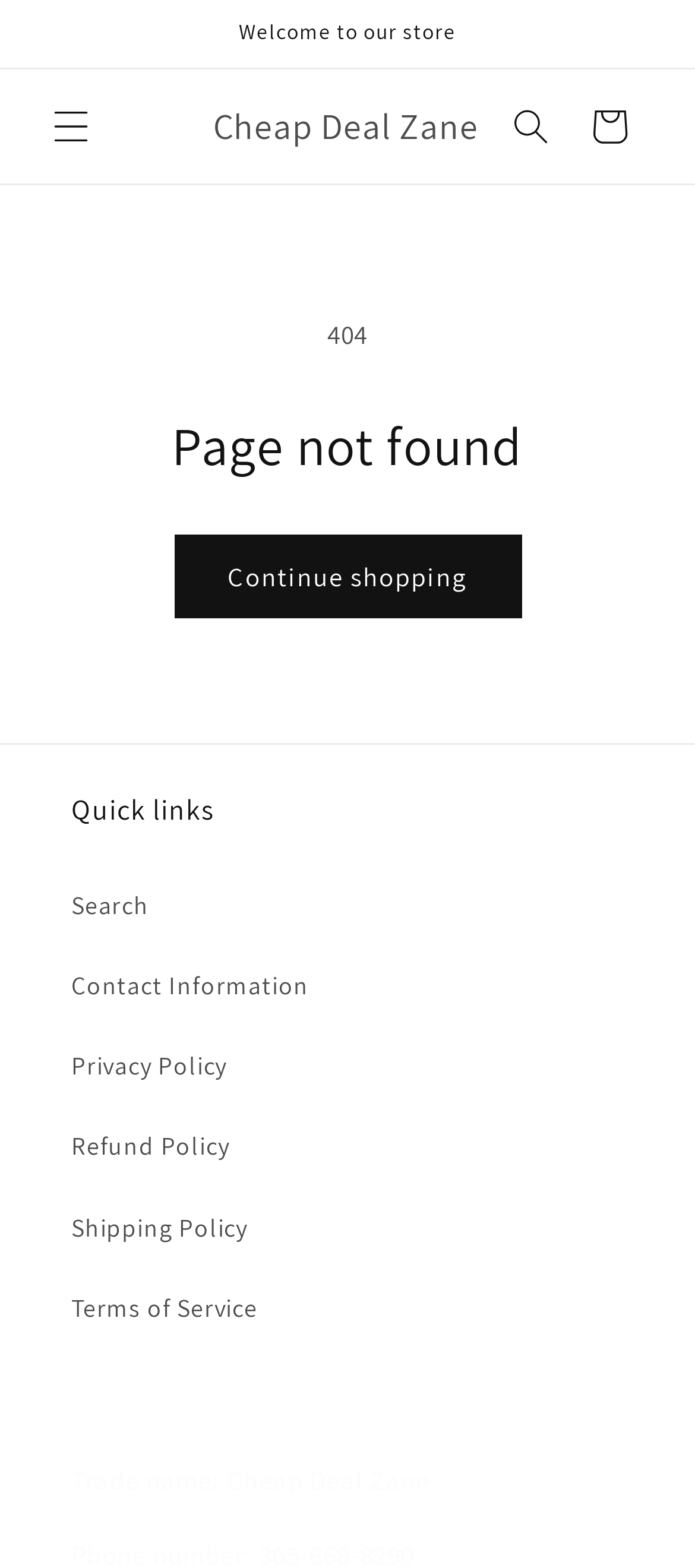Use one word or a short phrase to answer the question provided: 
What is the purpose of the button with the text 'Menu'?

To open the menu drawer